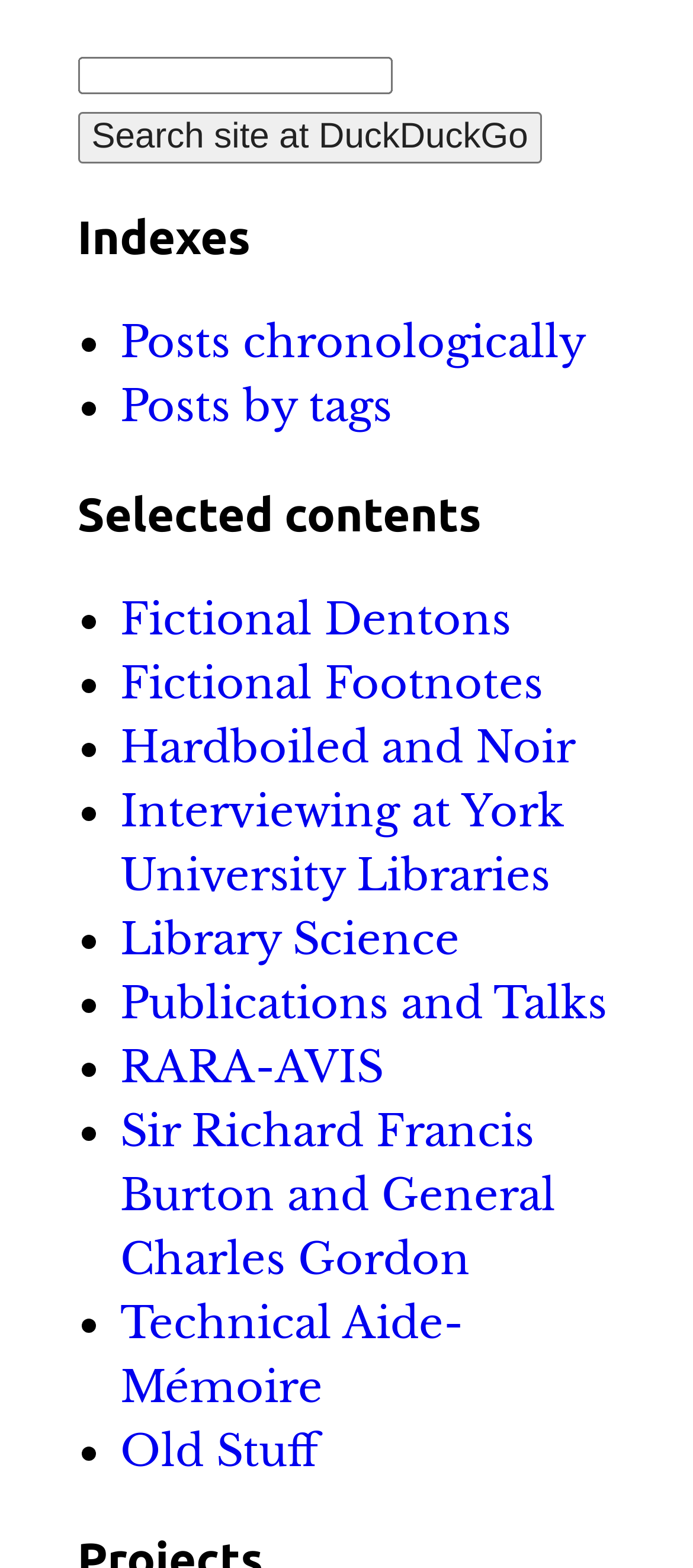Please locate the UI element described by "name="q"" and provide its bounding box coordinates.

[0.112, 0.037, 0.565, 0.061]